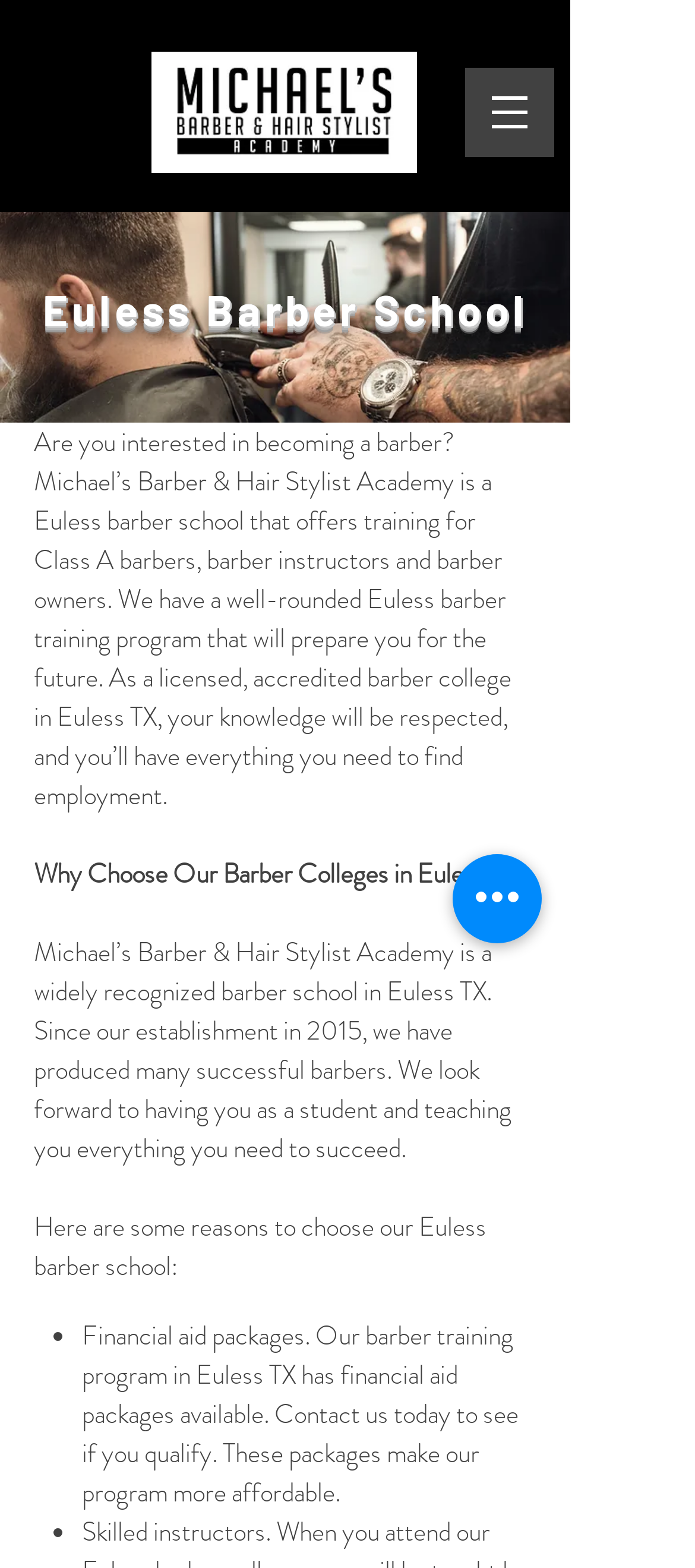Create an elaborate caption for the webpage.

The webpage is about Michael's Barber & Hair Stylist Academy, a barber school in Euless, TX. At the top left, there is a logo image, and to the right of it, a navigation menu labeled "Site" with a dropdown button. Below the logo, there is a slideshow region that takes up most of the width of the page, with a heading "Euless Barber School" and a navigation menu for slides.

Below the slideshow, there is a block of text that introduces the barber school and its training program, followed by a heading "Why Choose Our Barber Colleges in Euless TX" and another block of text that describes the school's reputation and success. Further down, there is a heading "Here are some reasons to choose our Euless barber school:" followed by a list of bullet points, including "Financial aid packages" with a description of the packages available.

To the right of the slideshow, there is a button labeled "Quick actions". There are no other images on the page besides the logo and the slideshow. The overall content of the page is focused on providing information about the barber school and its programs.